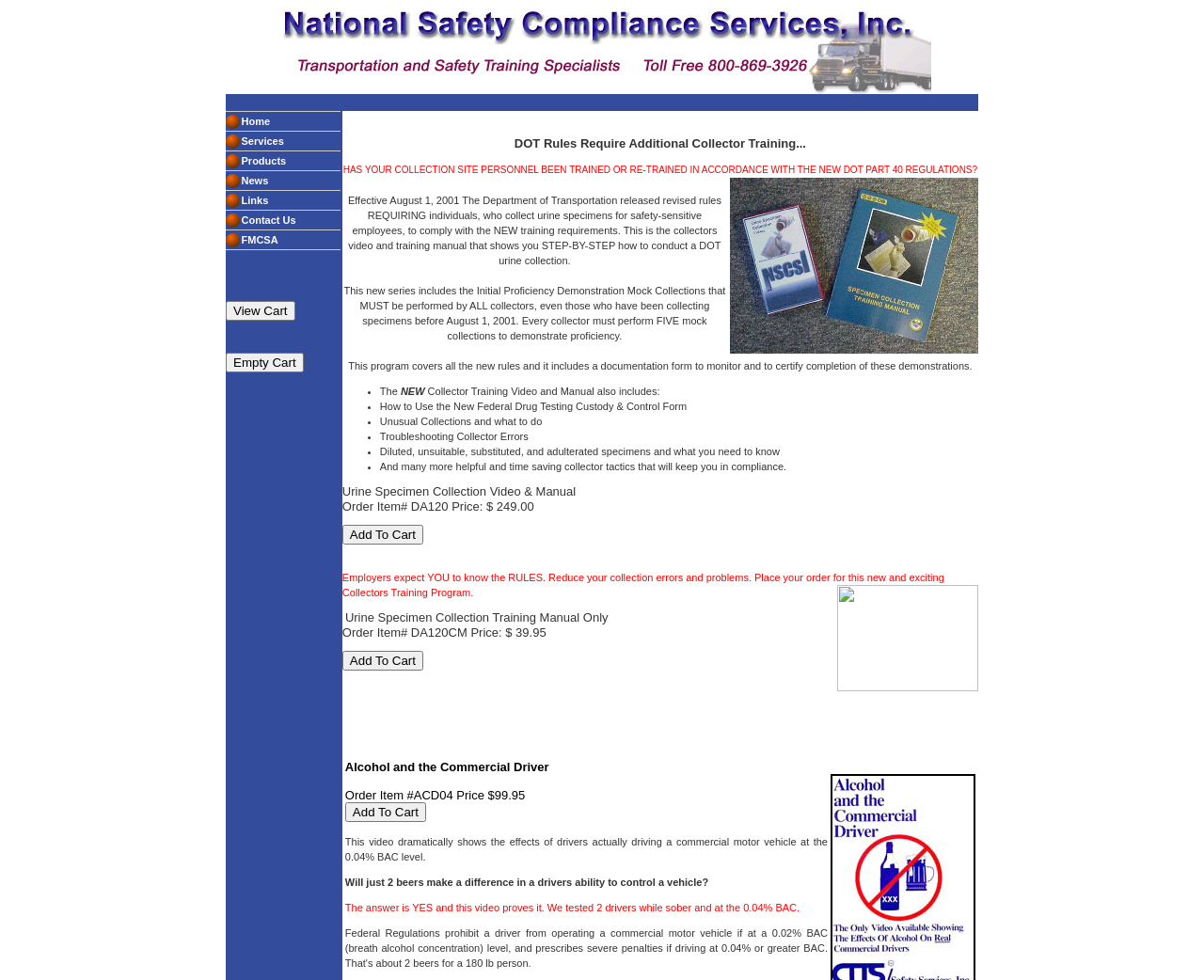What is included in the collector training video and manual?
Refer to the image and provide a one-word or short phrase answer.

Documentation form